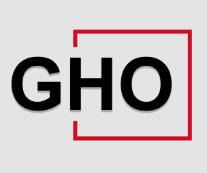What is the background color of the image?
Could you answer the question with a detailed and thorough explanation?

The caption describes the background as a neutral gray, which provides a clean and modern aesthetic that allows the bold black letters of the 'GHO' acronym to stand out strikingly.